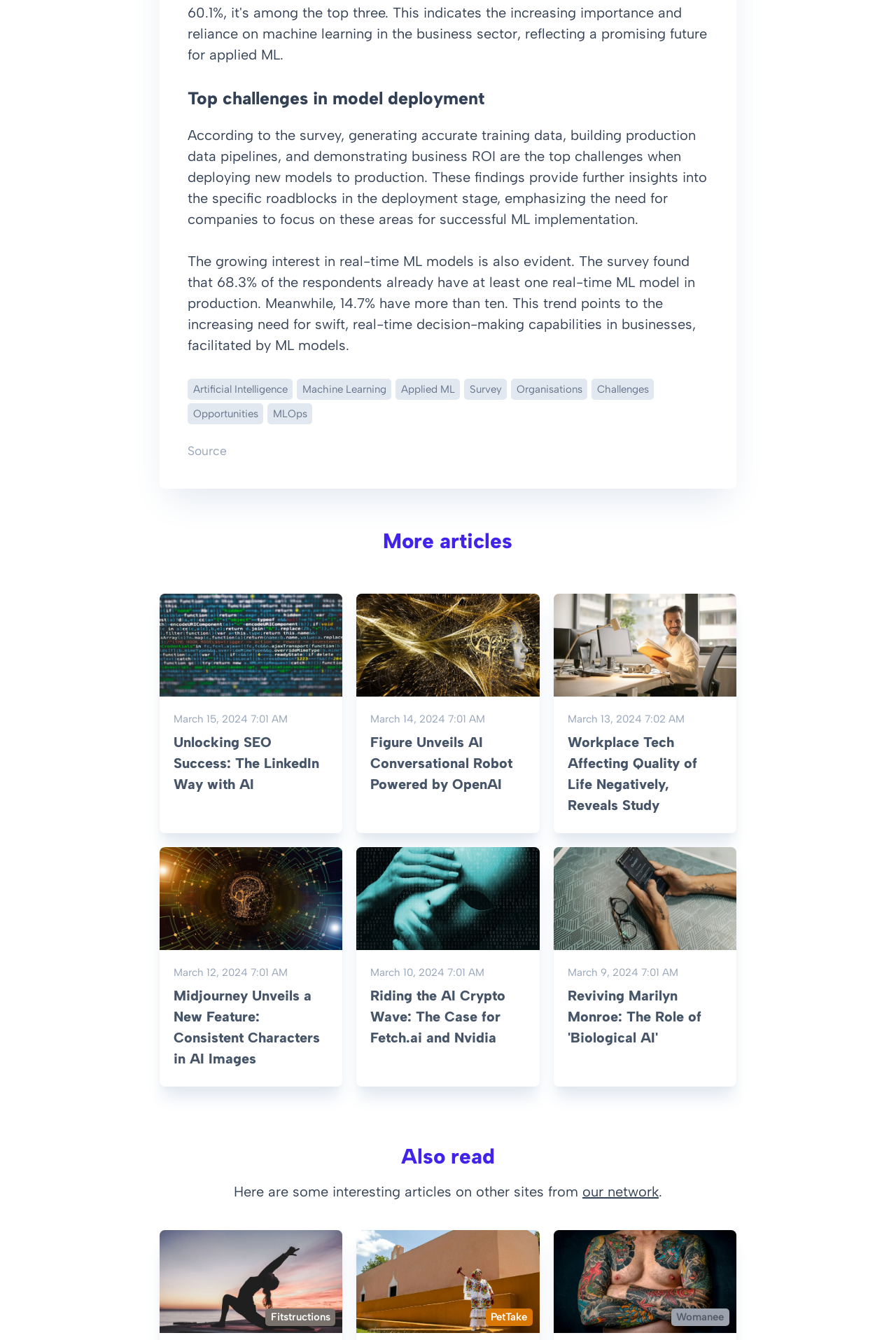Please specify the bounding box coordinates of the clickable region to carry out the following instruction: "Contact us". The coordinates should be four float numbers between 0 and 1, in the format [left, top, right, bottom].

None